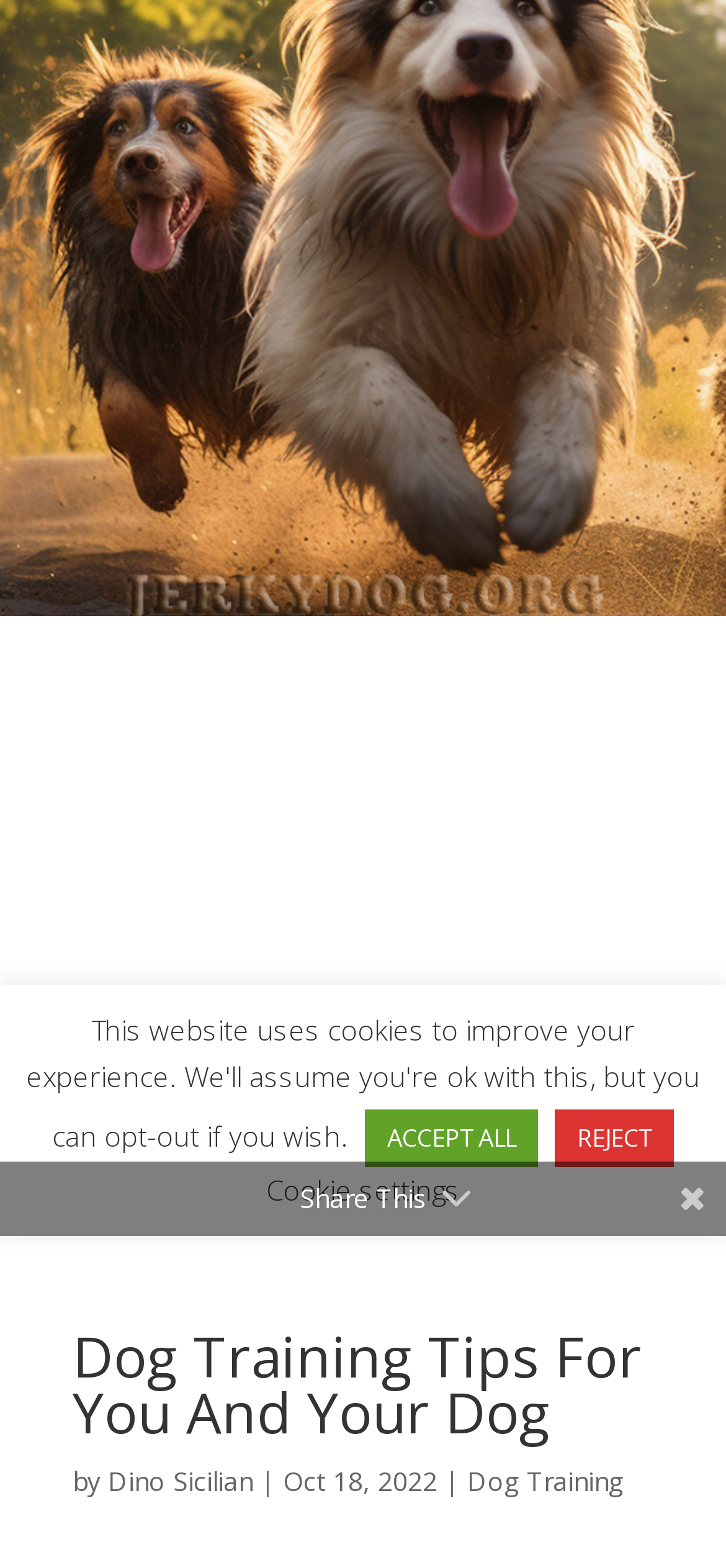Generate the text content of the main headline of the webpage.

Dog Training Tips For You And Your Dog